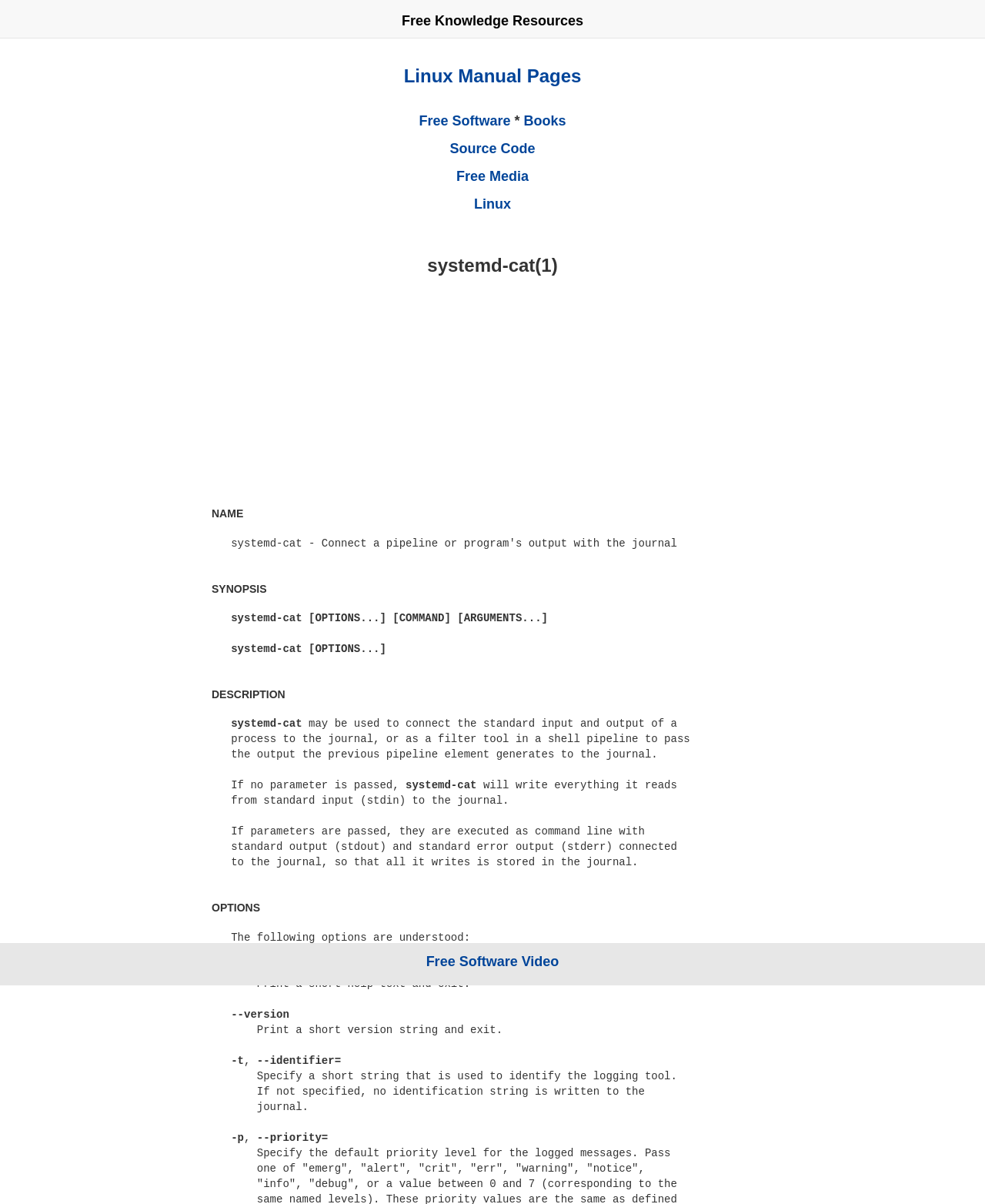Can you pinpoint the bounding box coordinates for the clickable element required for this instruction: "Click on 'Free Software Video'"? The coordinates should be four float numbers between 0 and 1, i.e., [left, top, right, bottom].

[0.433, 0.792, 0.567, 0.805]